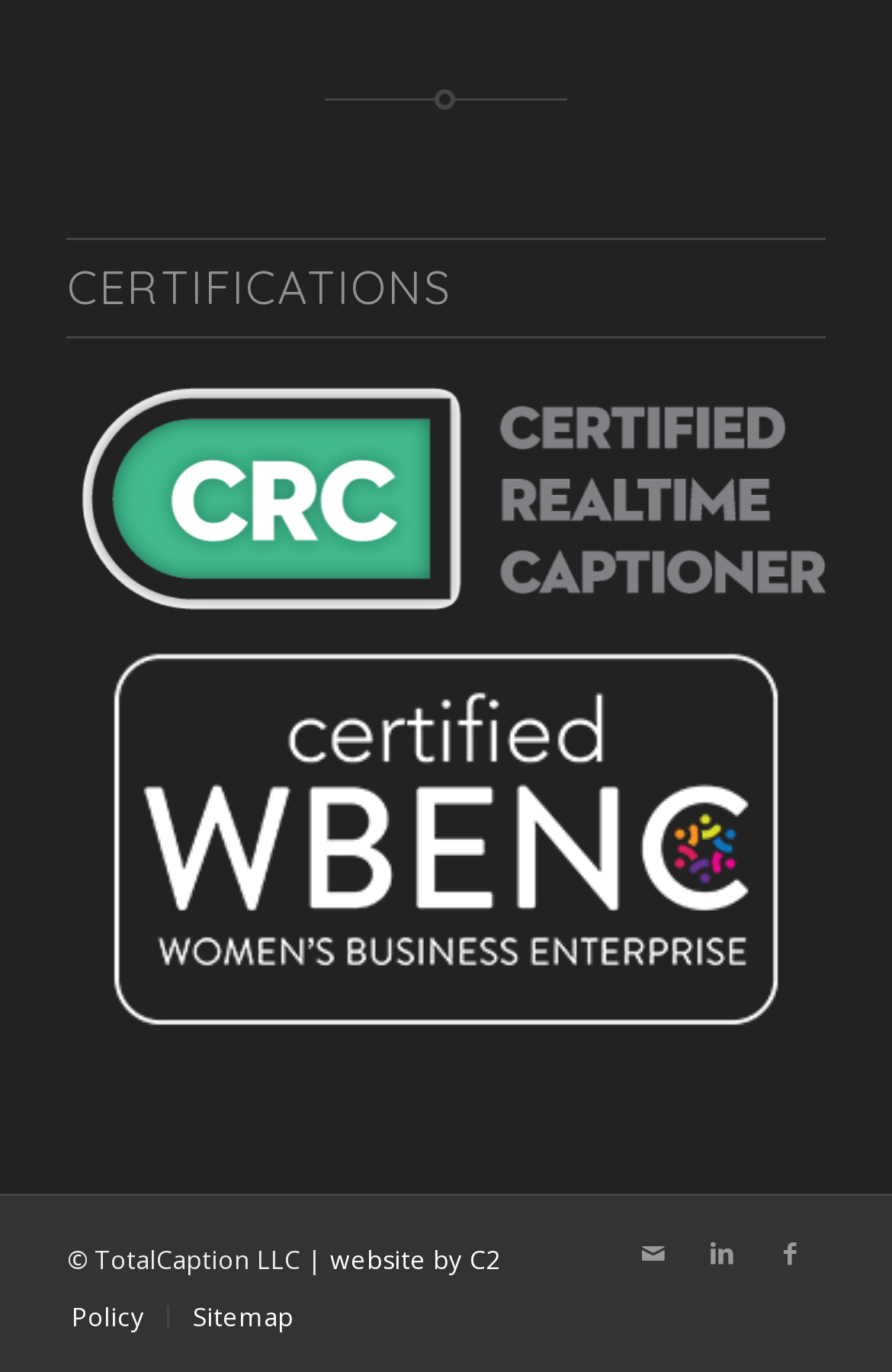Please provide a detailed answer to the question below by examining the image:
What type of certifications are displayed?

The webpage displays two certifications, namely Certified Realtime Captioner and Certified Woman-Owned Business Enterprise (WBE), which are indicated by the images on the page.